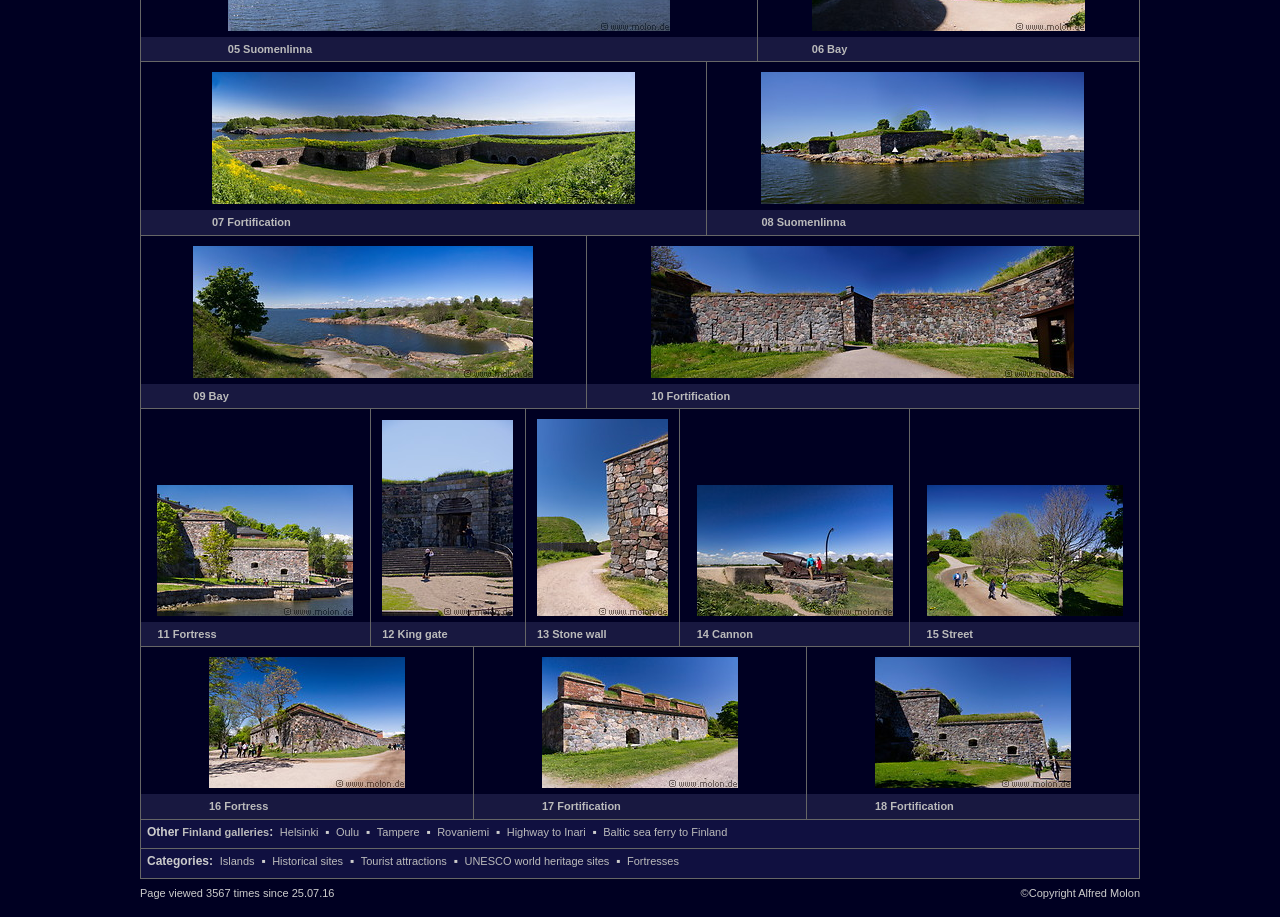Please find the bounding box for the following UI element description. Provide the coordinates in (top-left x, top-left y, bottom-right x, bottom-right y) format, with values between 0 and 1: 18 Fortification

[0.684, 0.873, 0.745, 0.886]